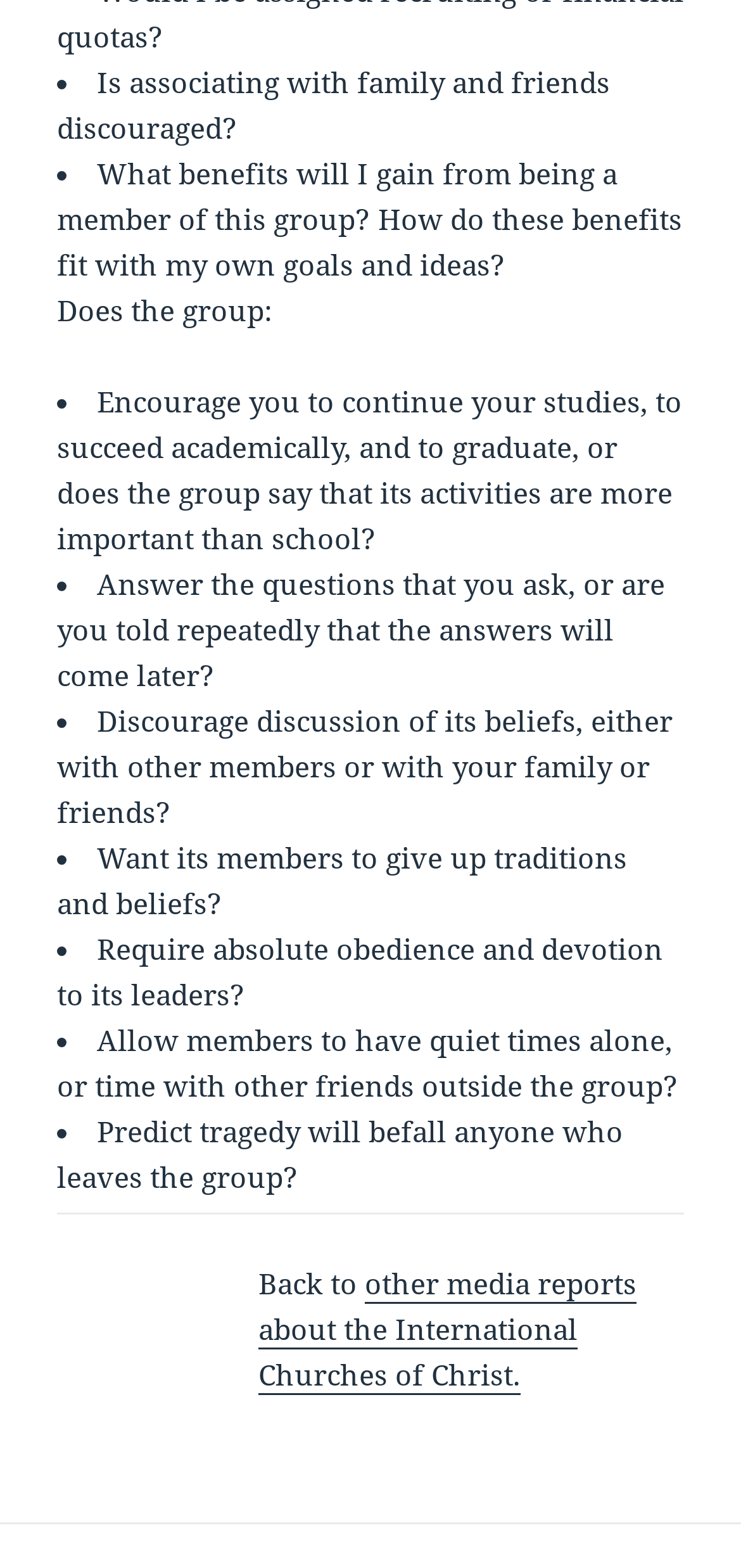Where can the user go by clicking on the link?
Answer the question using a single word or phrase, according to the image.

Other media reports about the International Churches of Christ